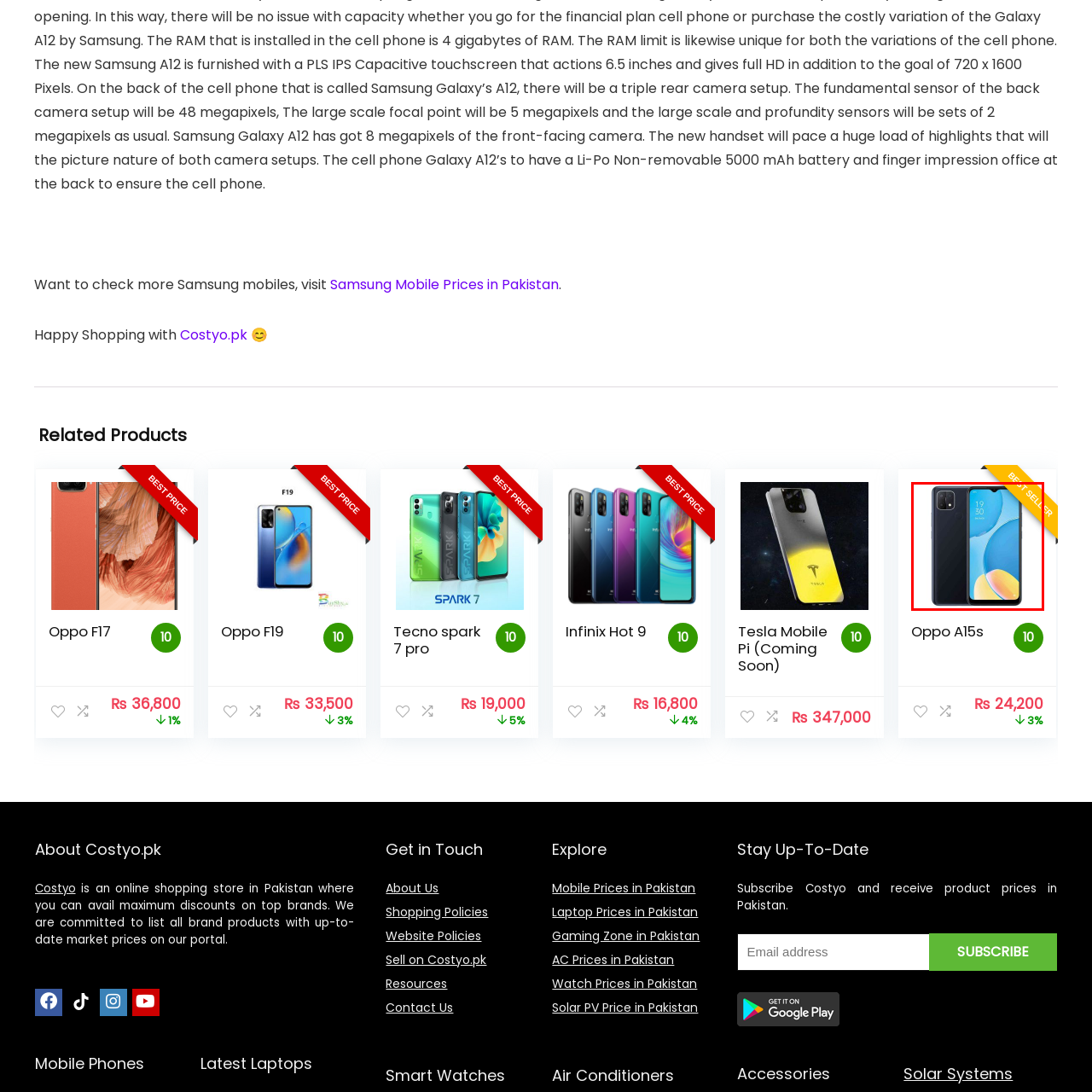Observe the content inside the red rectangle and respond to the question with one word or phrase: 
Why is the device marked with a badge?

It is a best seller